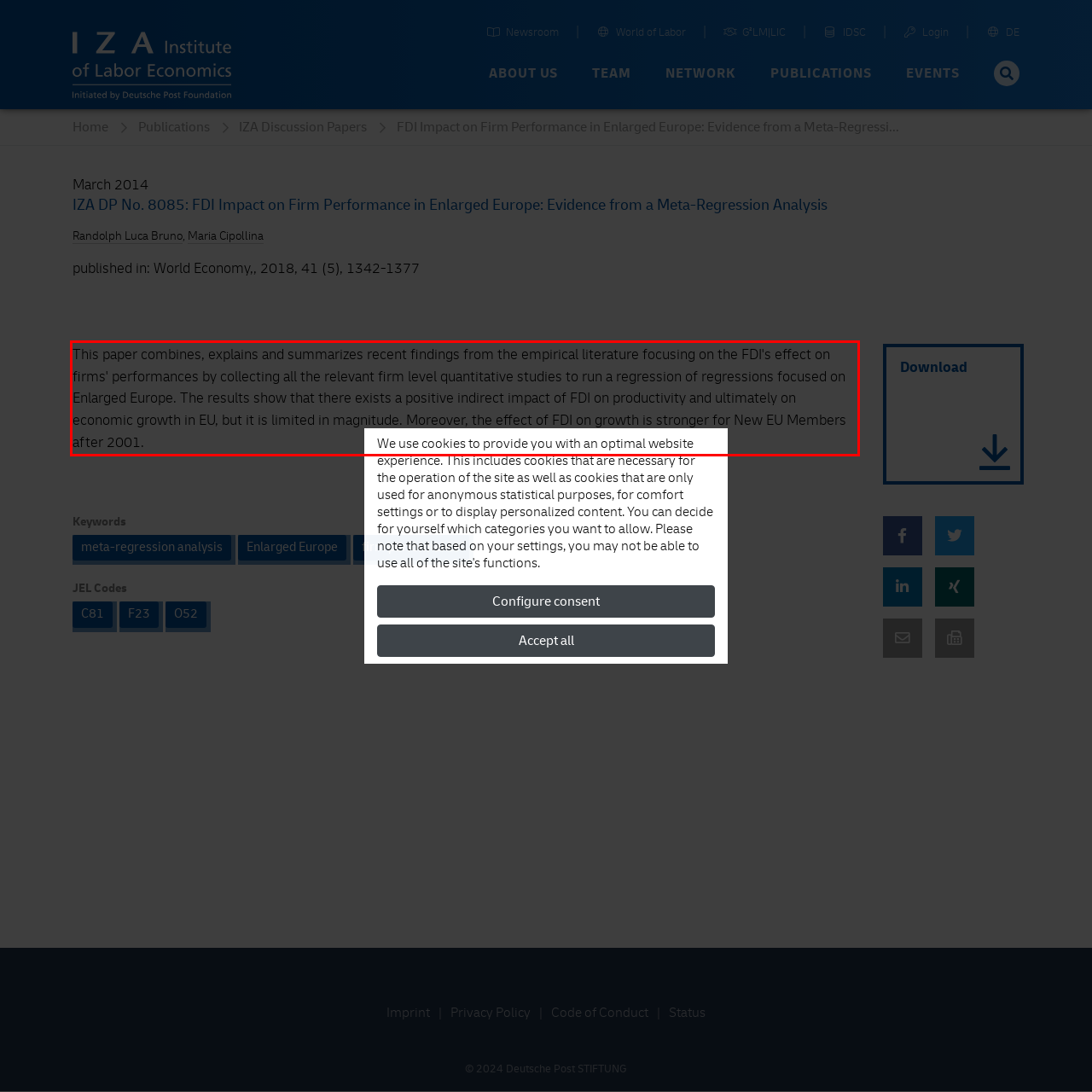You have a screenshot of a webpage with a UI element highlighted by a red bounding box. Use OCR to obtain the text within this highlighted area.

This paper combines, explains and summarizes recent findings from the empirical literature focusing on the FDI's effect on firms' performances by collecting all the relevant firm level quantitative studies to run a regression of regressions focused on Enlarged Europe. The results show that there exists a positive indirect impact of FDI on productivity and ultimately on economic growth in EU, but it is limited in magnitude. Moreover, the effect of FDI on growth is stronger for New EU Members after 2001.